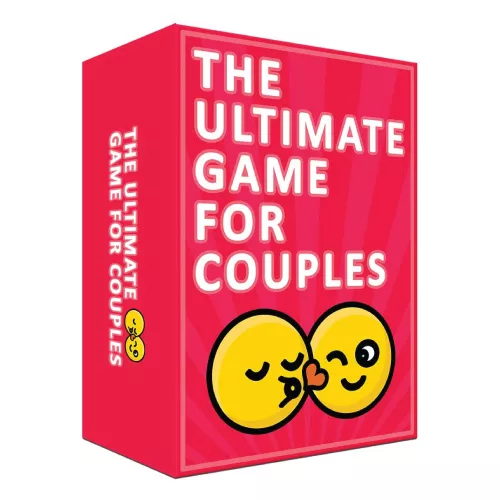What is the ideal occasion to give this game as a gift?
Please ensure your answer to the question is detailed and covers all necessary aspects.

The caption suggests that the game is an 'ideal gift, particularly around the holiday season', indicating that the holiday season is a suitable occasion to give this game as a present.